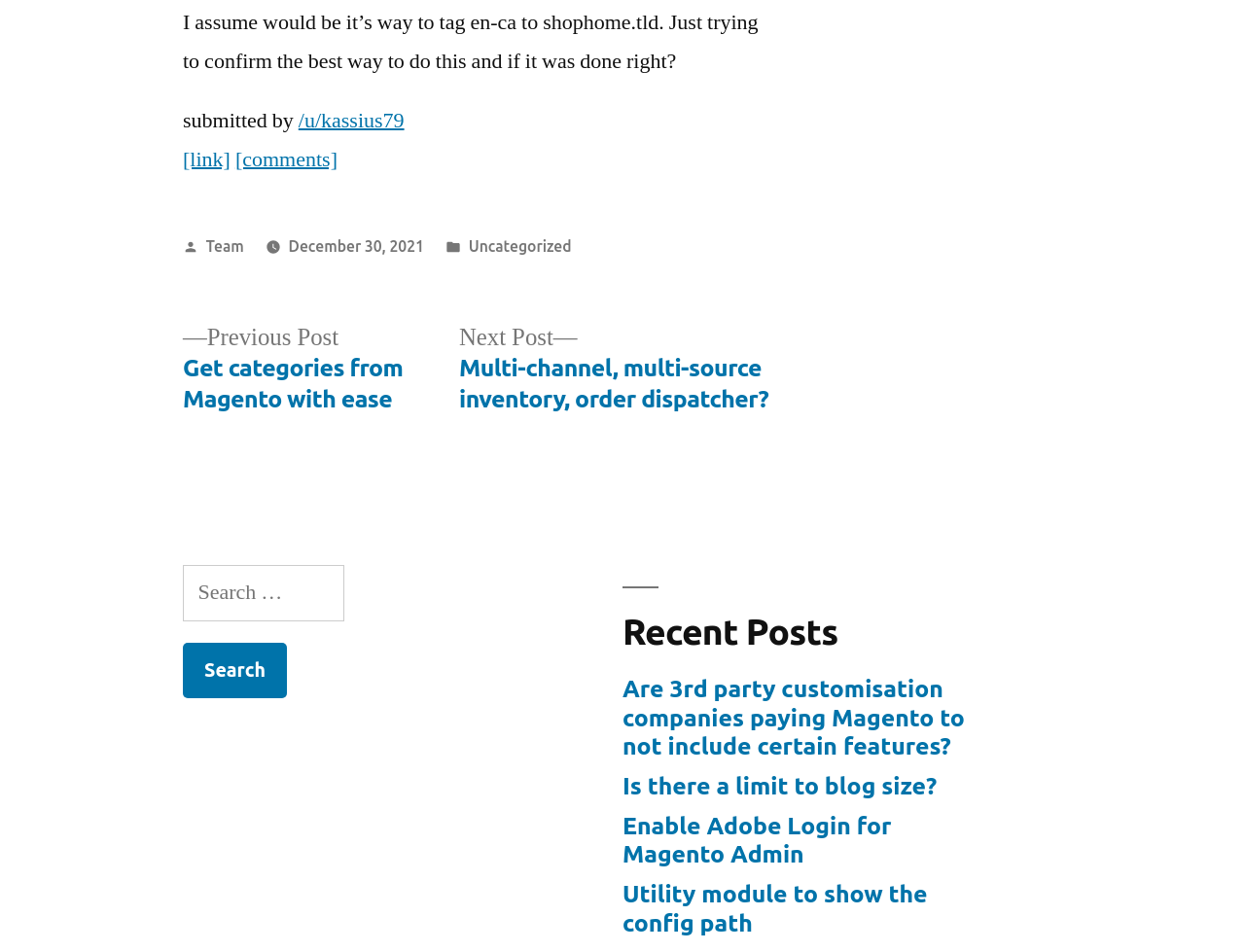Identify the bounding box coordinates of the clickable region necessary to fulfill the following instruction: "Read comments". The bounding box coordinates should be four float numbers between 0 and 1, i.e., [left, top, right, bottom].

[0.189, 0.153, 0.271, 0.182]